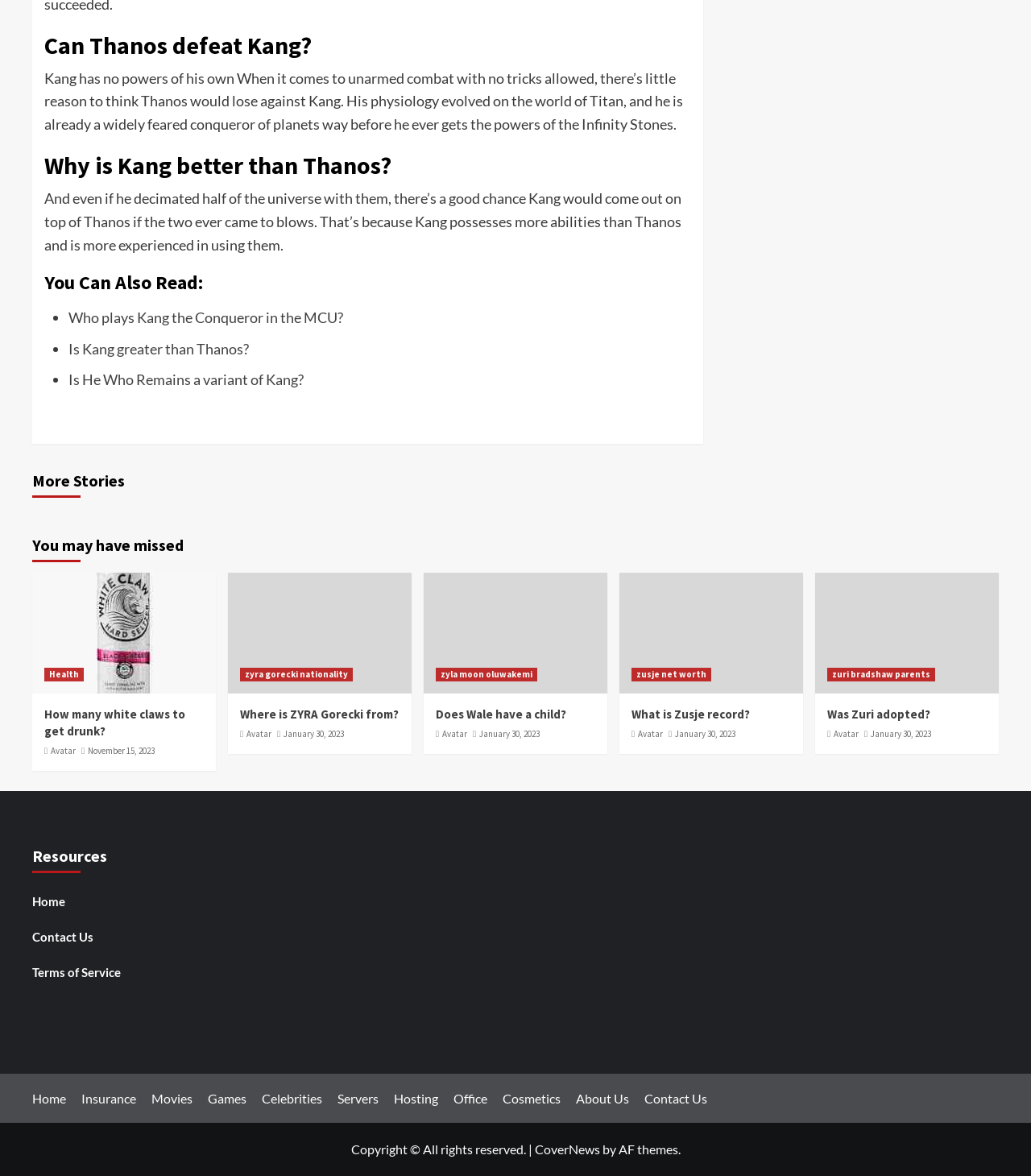Using the provided description: "enquiry@aestheticsurgeryclinic.co.uk", find the bounding box coordinates of the corresponding UI element. The output should be four float numbers between 0 and 1, in the format [left, top, right, bottom].

None